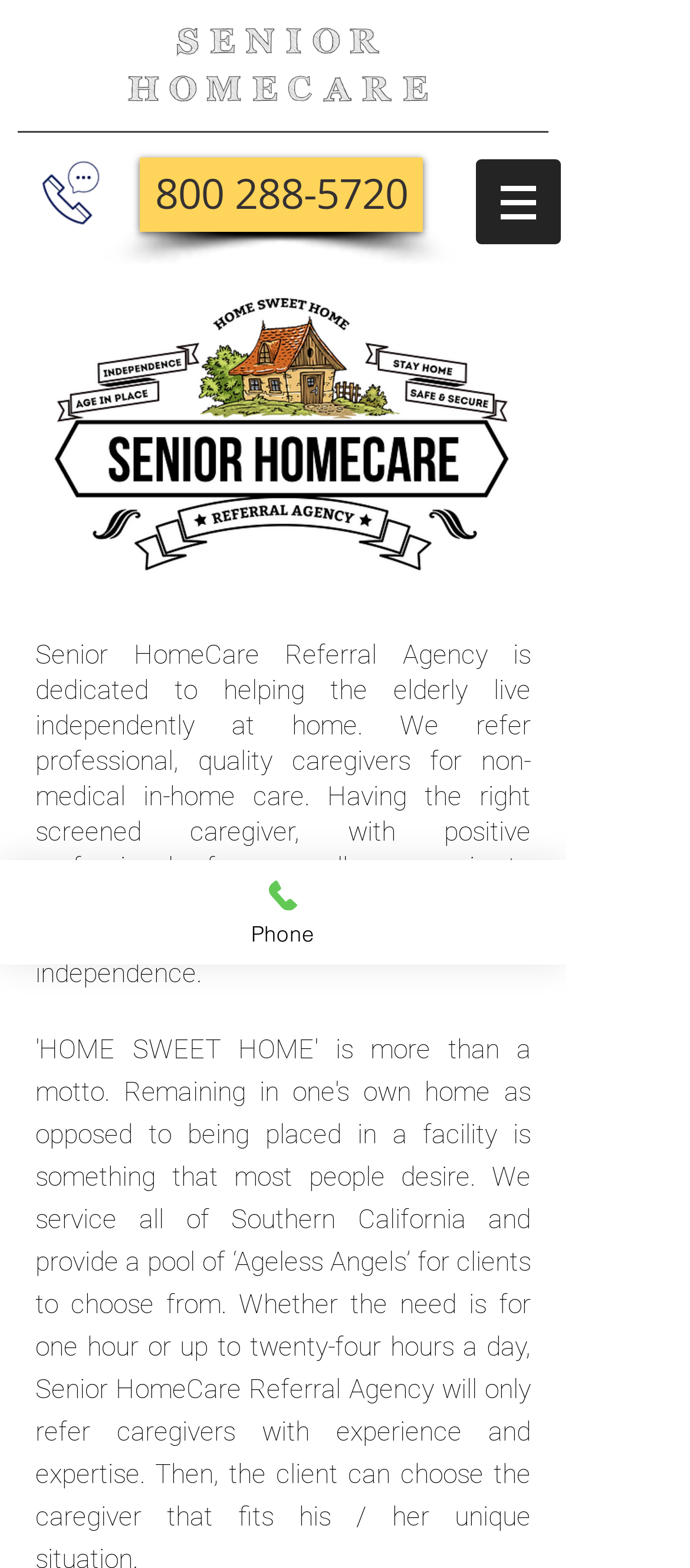Create a detailed summary of the webpage's content and design.

The webpage is about Senior Home Care Referral Agency, which provides in-home care services for the elderly in Southern California. At the top left corner, there is a logo of Senior HomeCare with the tagline "Home Sweet Home - Age in Place". Below the logo, there is a navigation menu labeled "Site" with a button that has a popup menu.

On the top center of the page, there is a large heading "SENIOR HOMECARE" with a link to the same text. To the right of the heading, there is a phone number "800 288-5720" displayed as a link. 

On the top right corner, there is a small image, likely an icon. Below the phone number, there is a paragraph of text that describes the agency's mission and services, which includes referring professional caregivers for non-medical in-home care to help the elderly live independently at home.

At the bottom left corner, there is a link labeled "Phone" with an image of a phone icon to the right of it. The overall layout of the page is simple and easy to navigate, with clear headings and concise text that effectively communicates the agency's services and mission.